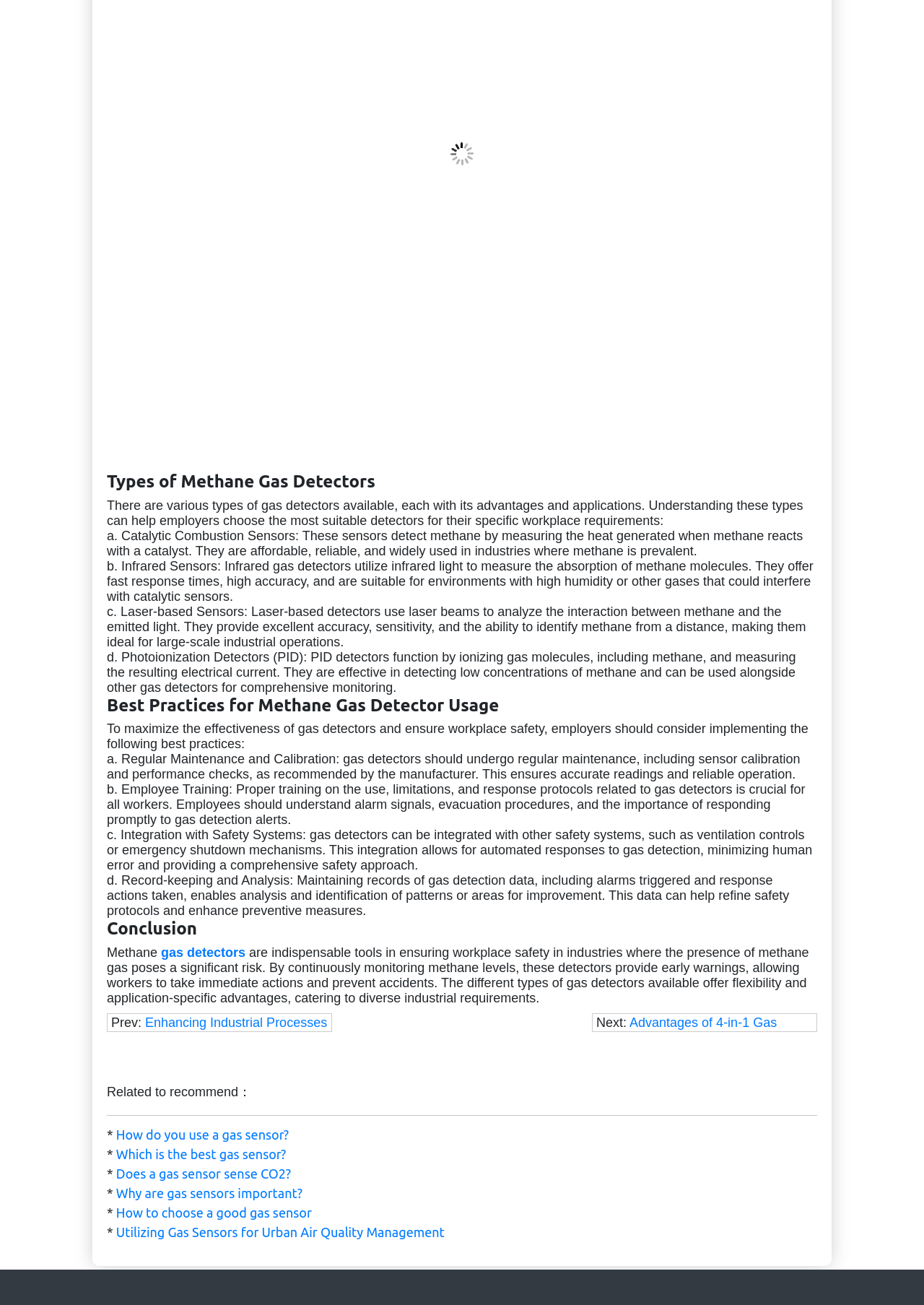Identify the bounding box coordinates of the section to be clicked to complete the task described by the following instruction: "Click the 'ΑΡΧΙΚΗ' link". The coordinates should be four float numbers between 0 and 1, formatted as [left, top, right, bottom].

None